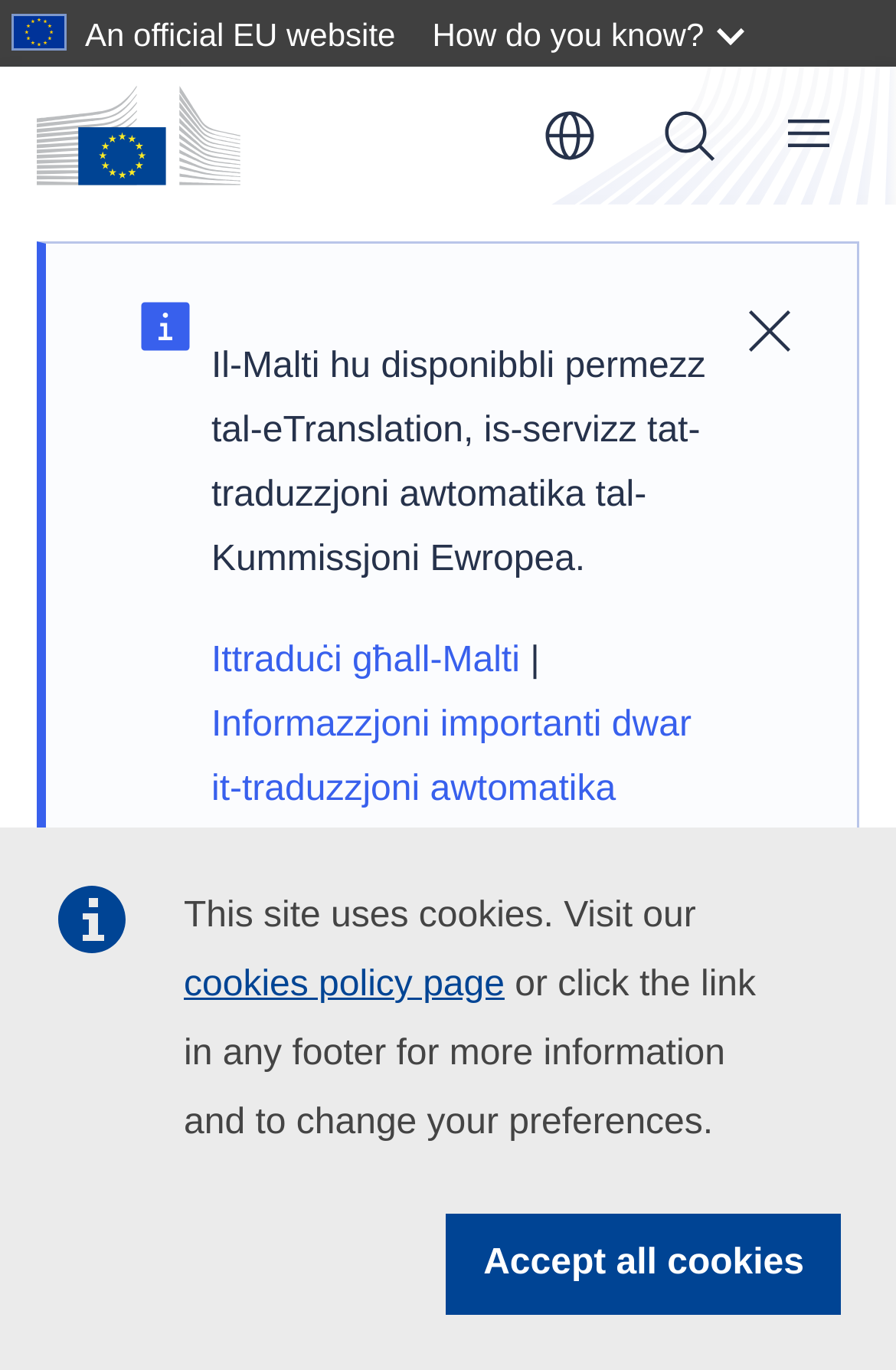Find the bounding box coordinates of the element you need to click on to perform this action: 'Search for something'. The coordinates should be represented by four float values between 0 and 1, in the format [left, top, right, bottom].

[0.692, 0.062, 0.826, 0.136]